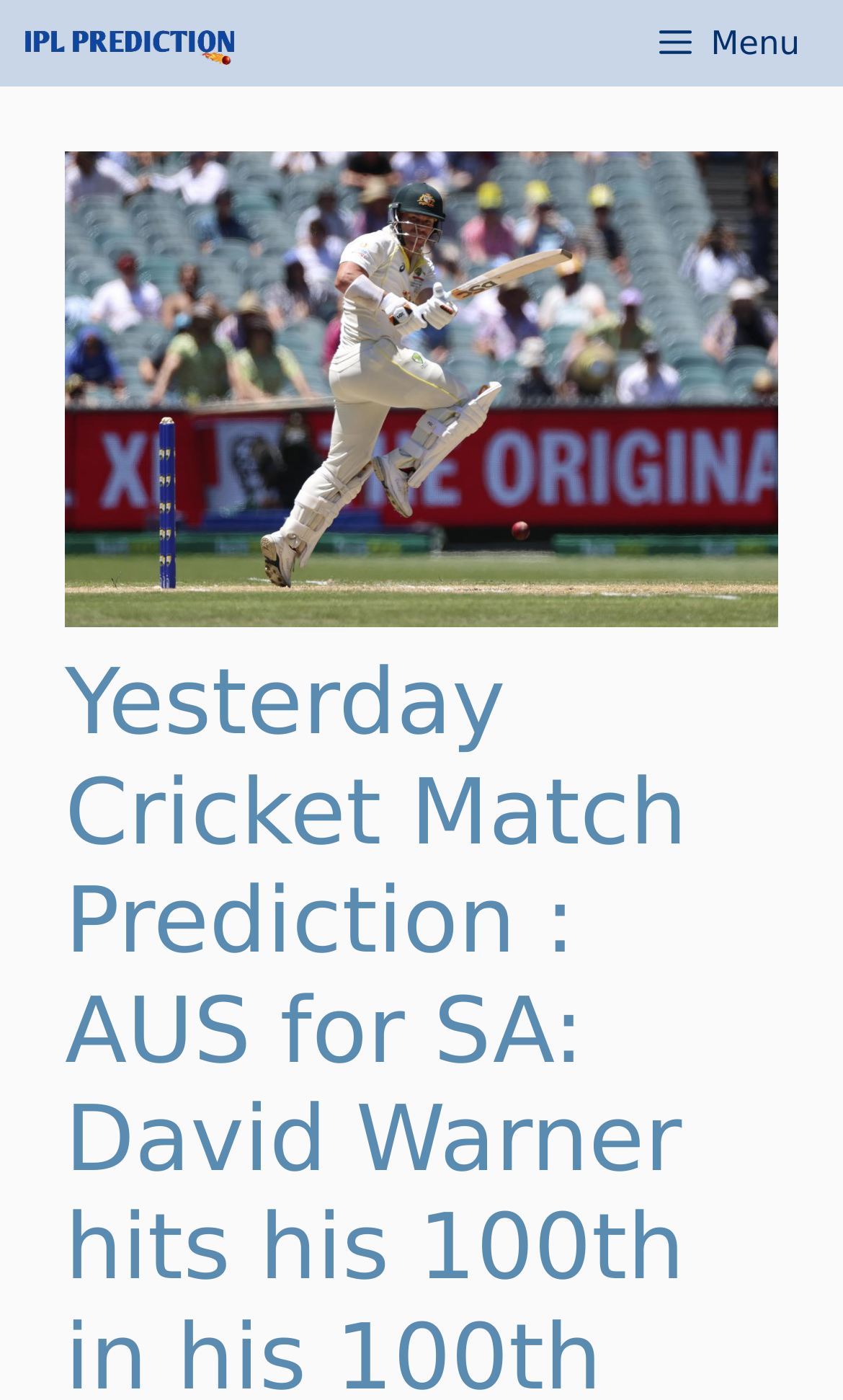Ascertain the bounding box coordinates for the UI element detailed here: "Menu". The coordinates should be provided as [left, top, right, bottom] with each value being a float between 0 and 1.

[0.758, 0.0, 1.0, 0.062]